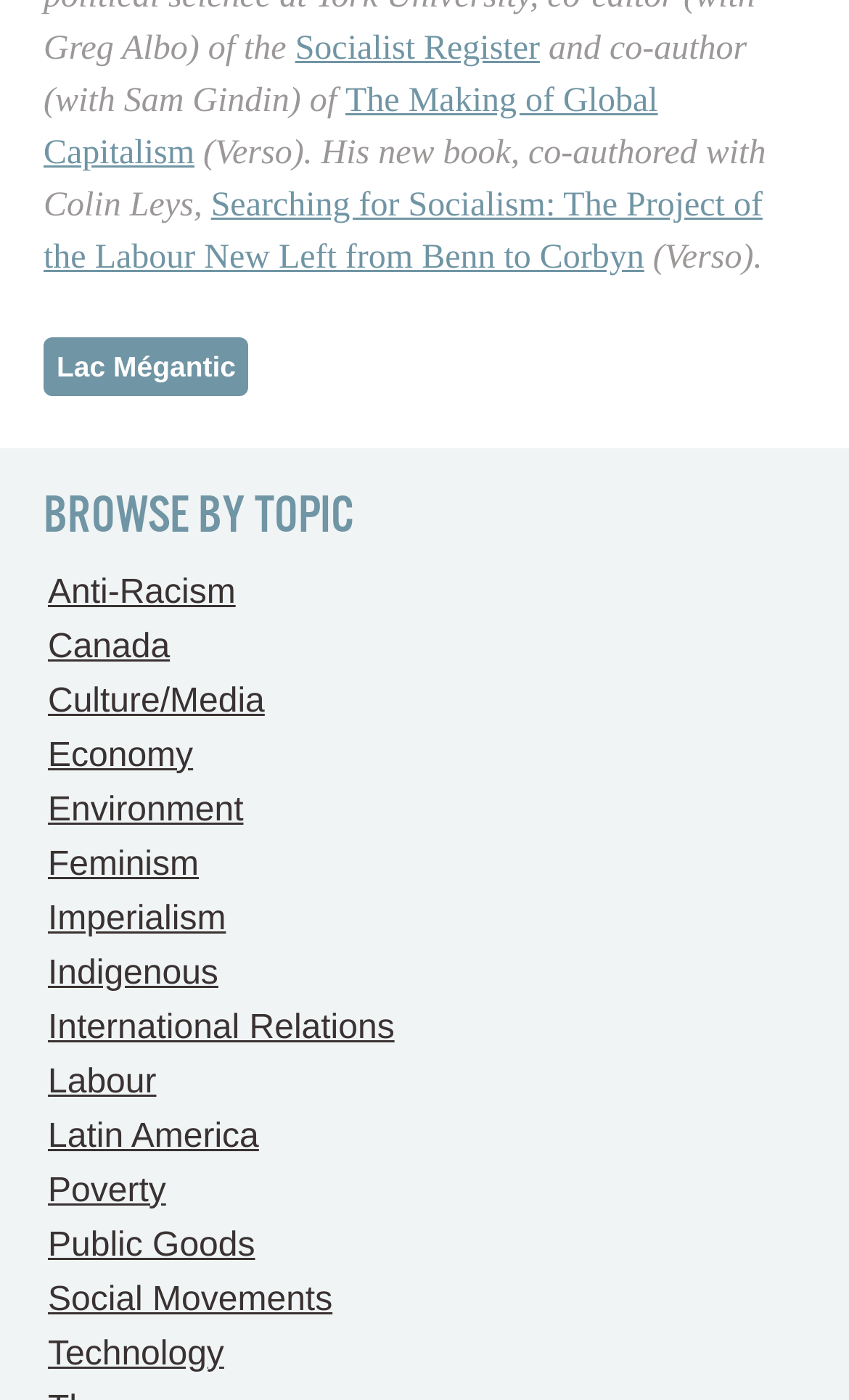Please pinpoint the bounding box coordinates for the region I should click to adhere to this instruction: "read about The Making of Global Capitalism".

[0.051, 0.059, 0.775, 0.122]